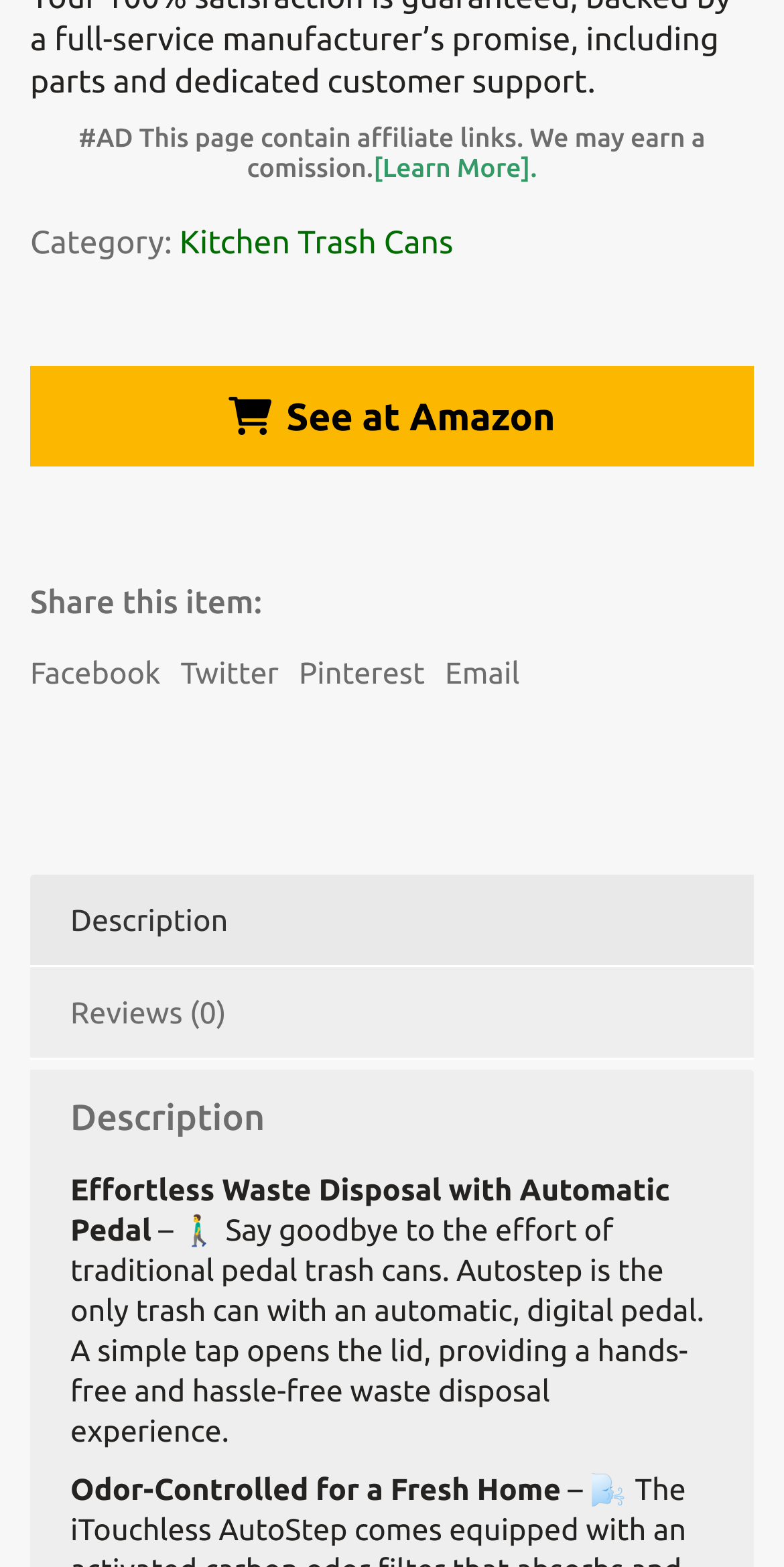What is the feature of the product for odor control?
Provide a fully detailed and comprehensive answer to the question.

I found the answer by reading the description 'Odor-Controlled for a Fresh Home' which suggests that the product has a feature for odor control.